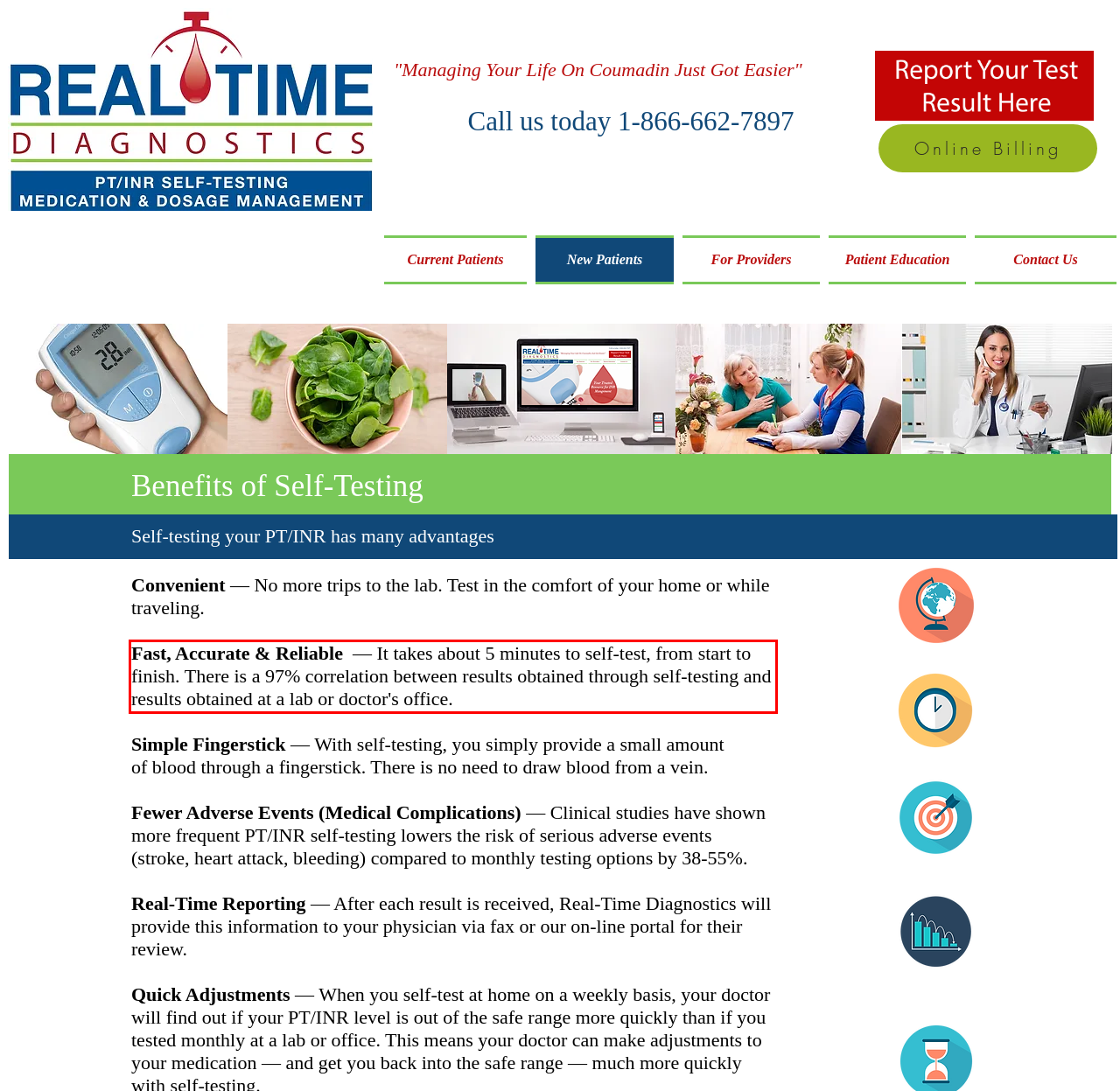Within the screenshot of a webpage, identify the red bounding box and perform OCR to capture the text content it contains.

Fast, Accurate & Reliable — It takes about 5 minutes to self-test, from start to finish. There is a 97% correlation between results obtained through self-testing and results obtained at a lab or doctor's office.